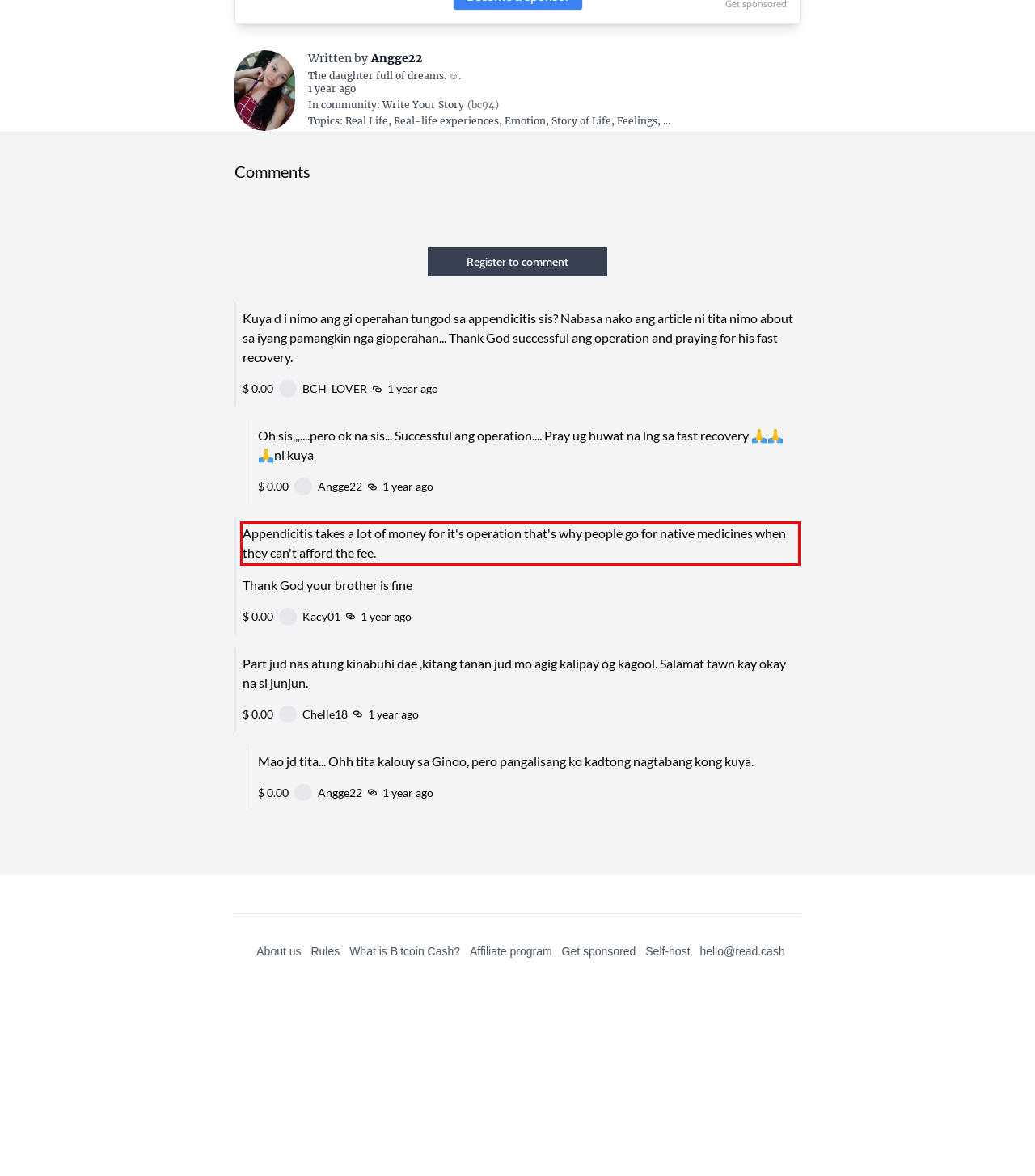Look at the screenshot of the webpage, locate the red rectangle bounding box, and generate the text content that it contains.

Appendicitis takes a lot of money for it's operation that's why people go for native medicines when they can't afford the fee.